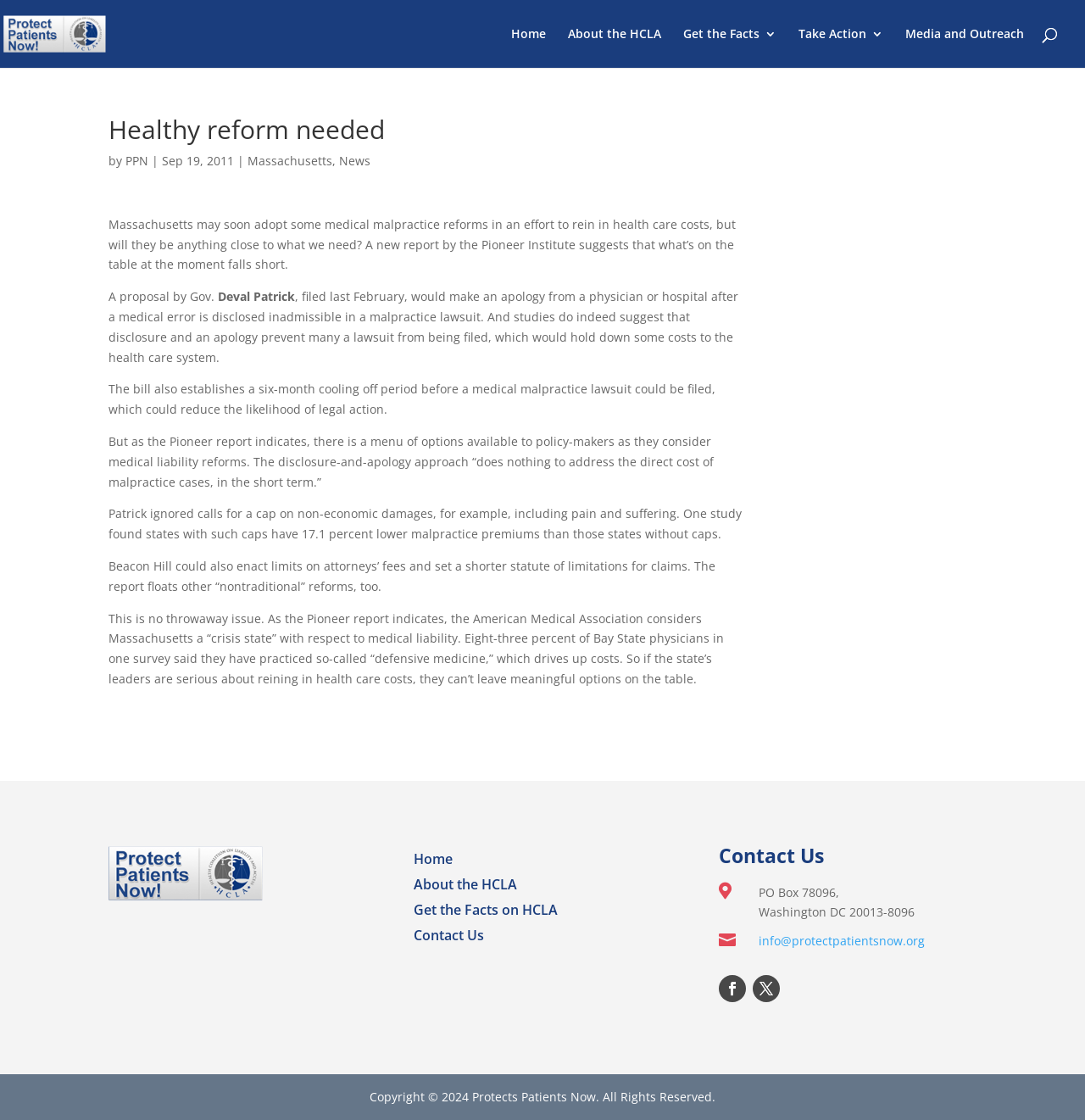Kindly determine the bounding box coordinates for the clickable area to achieve the given instruction: "Contact Us through email".

[0.699, 0.833, 0.852, 0.847]